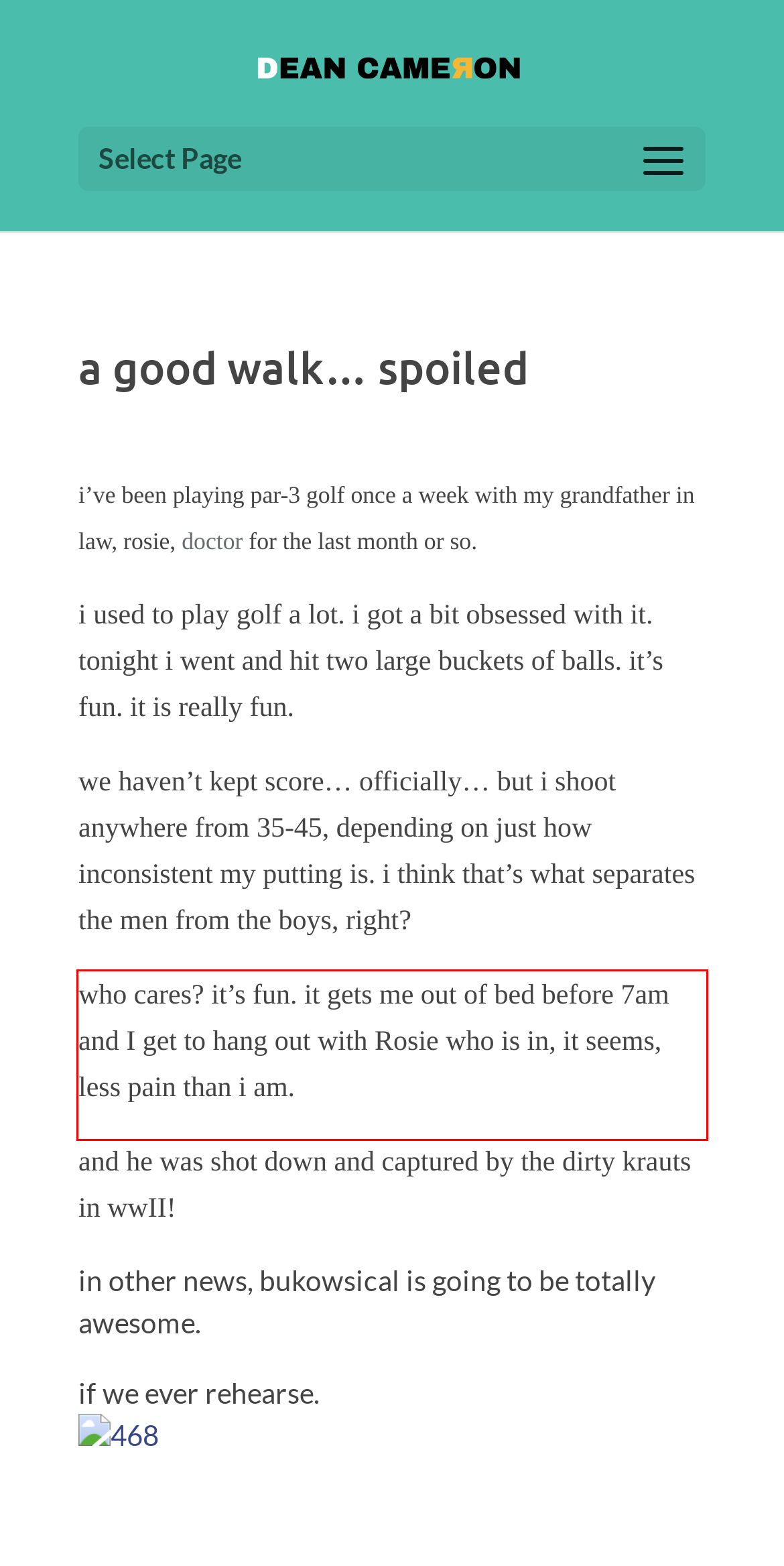Analyze the screenshot of a webpage where a red rectangle is bounding a UI element. Extract and generate the text content within this red bounding box.

who cares? it’s fun. it gets me out of bed before 7am and I get to hang out with Rosie who is in, it seems, less pain than i am.